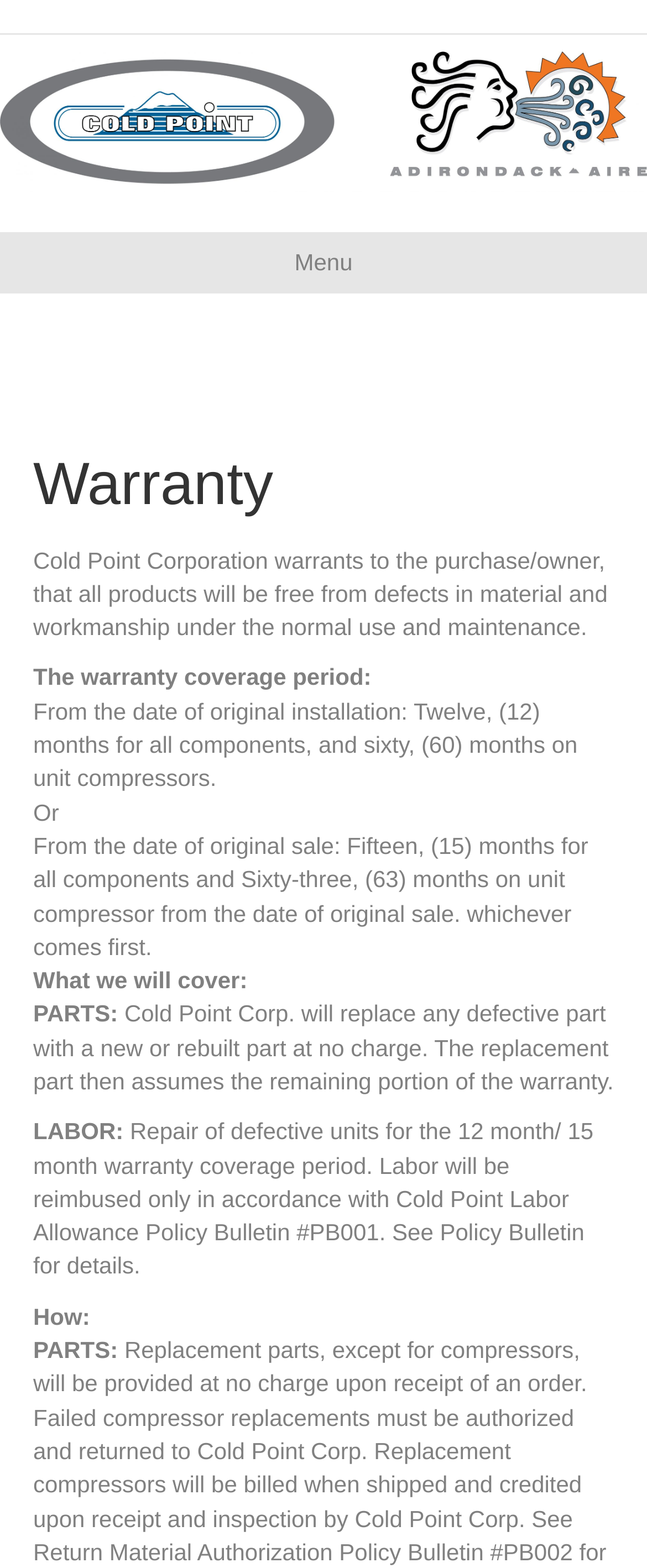Please predict the bounding box coordinates (top-left x, top-left y, bottom-right x, bottom-right y) for the UI element in the screenshot that fits the description: name="EMAIL" placeholder="Your email address.."

None